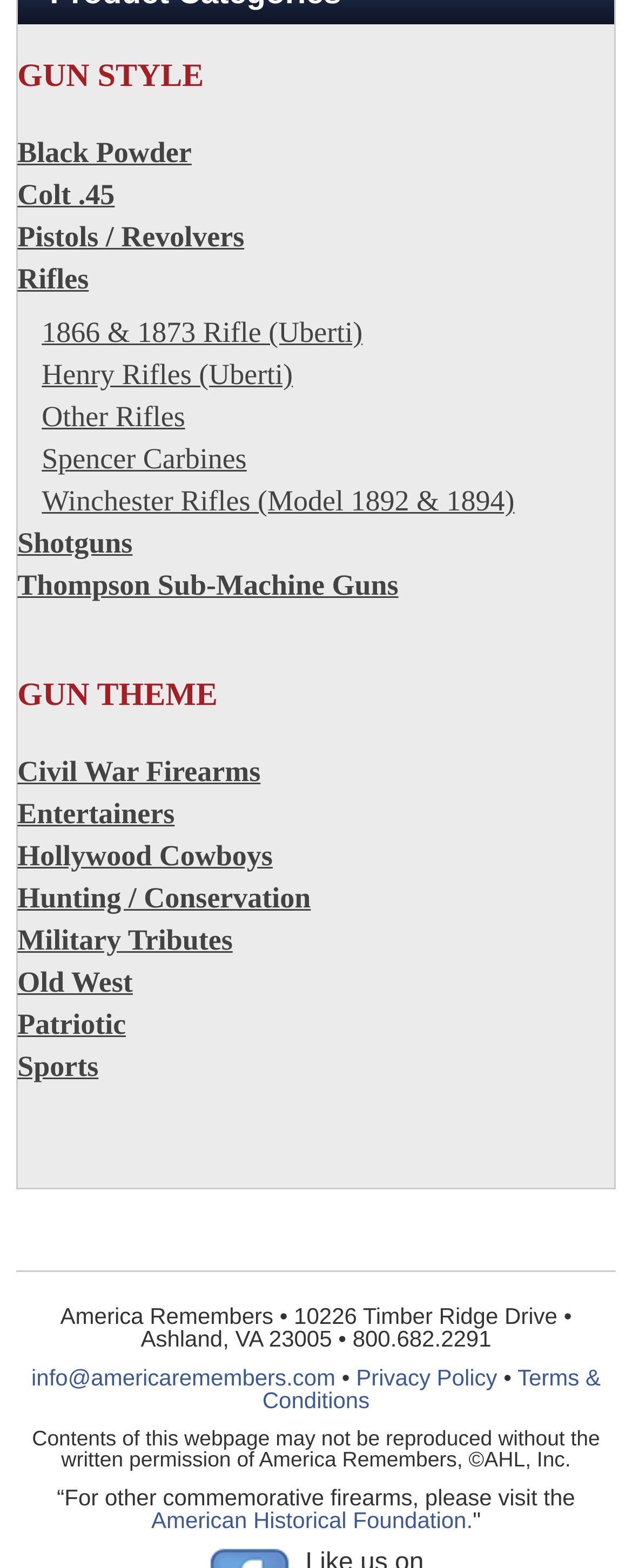Find the bounding box coordinates of the element you need to click on to perform this action: 'Check the comments'. The coordinates should be represented by four float values between 0 and 1, in the format [left, top, right, bottom].

None